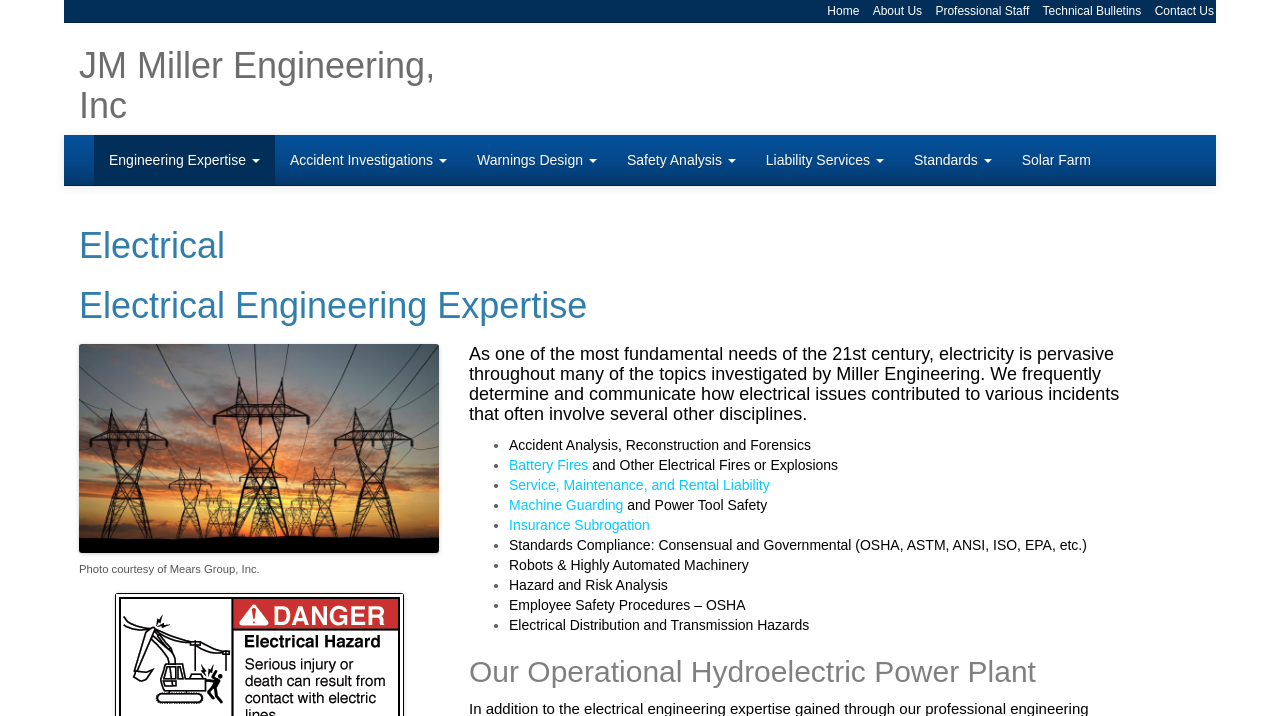Please determine the bounding box coordinates of the element to click on in order to accomplish the following task: "Click on Home". Ensure the coordinates are four float numbers ranging from 0 to 1, i.e., [left, top, right, bottom].

[0.646, 0.006, 0.671, 0.025]